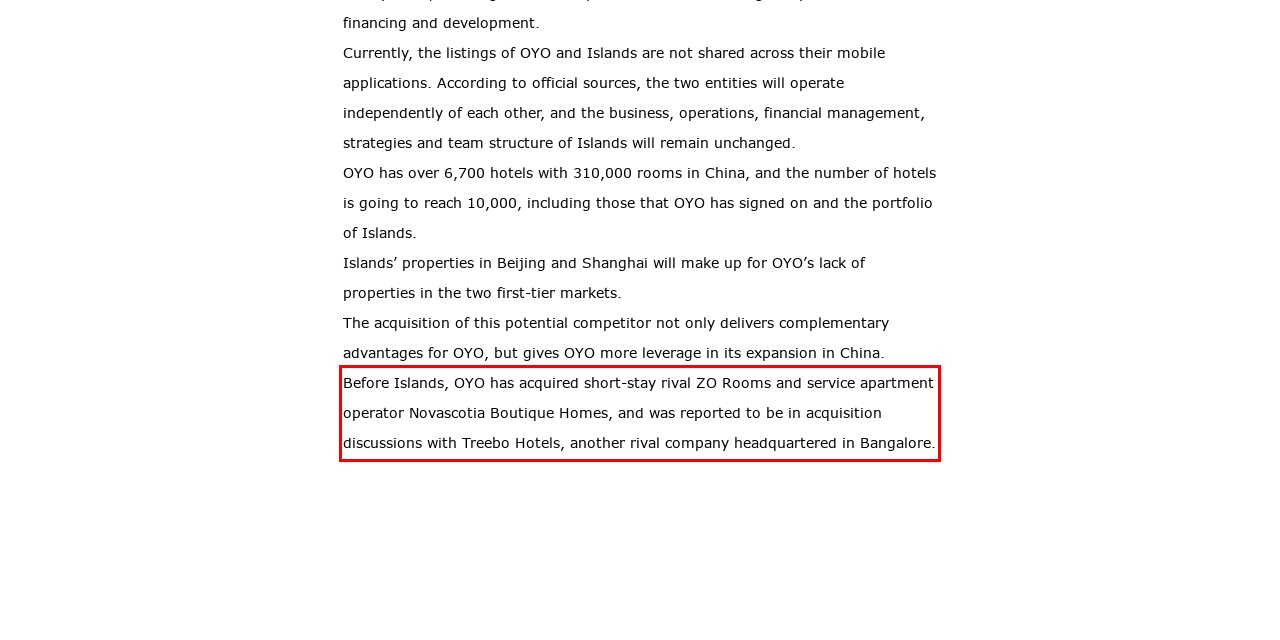You are given a screenshot with a red rectangle. Identify and extract the text within this red bounding box using OCR.

Before Islands, OYO has acquired short-stay rival ZO Rooms and service apartment operator Novascotia Boutique Homes, and was reported to be in acquisition discussions with Treebo Hotels, another rival company headquartered in Bangalore.